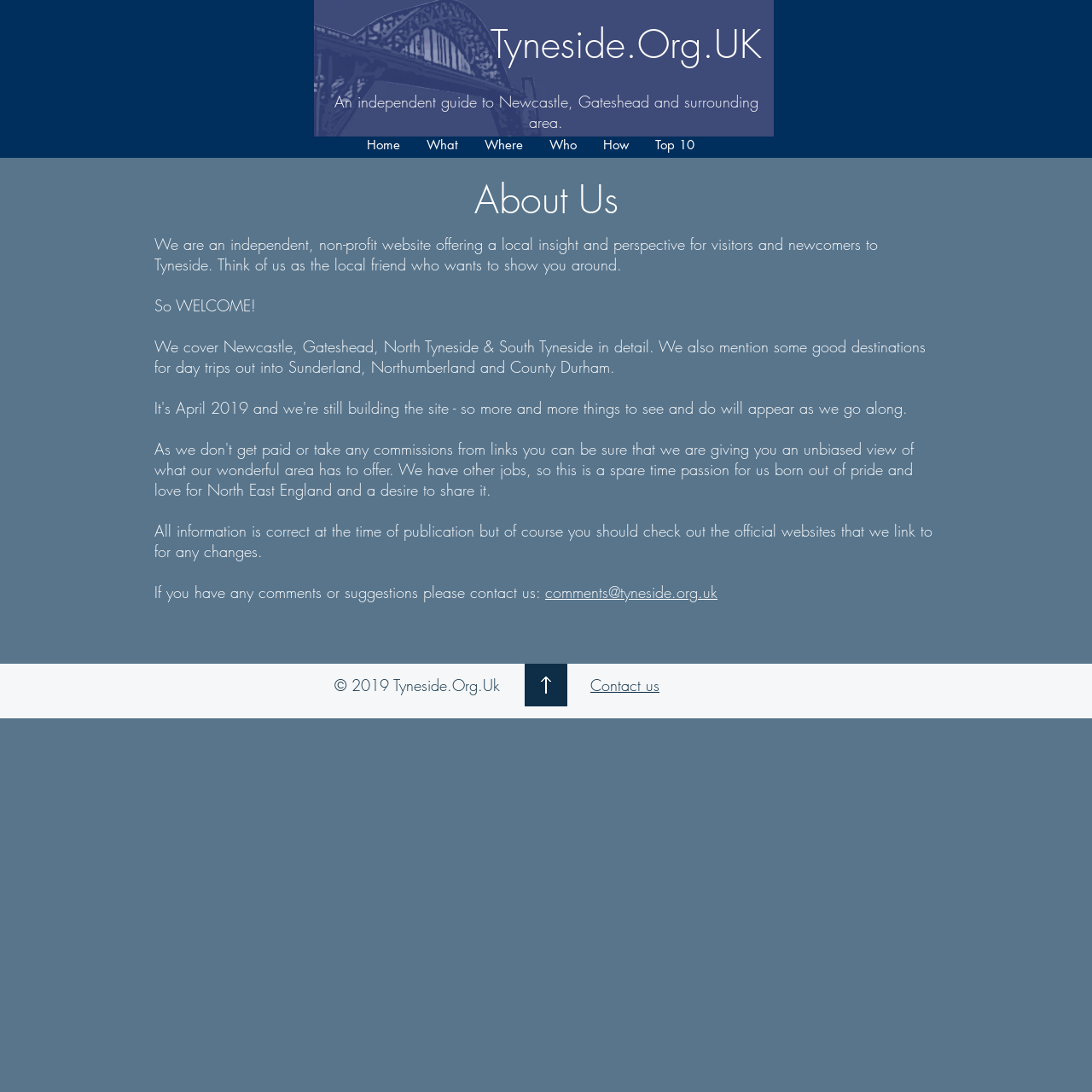Provide a brief response to the question below using a single word or phrase: 
What is the purpose of the website?

Independent guide to Tyneside